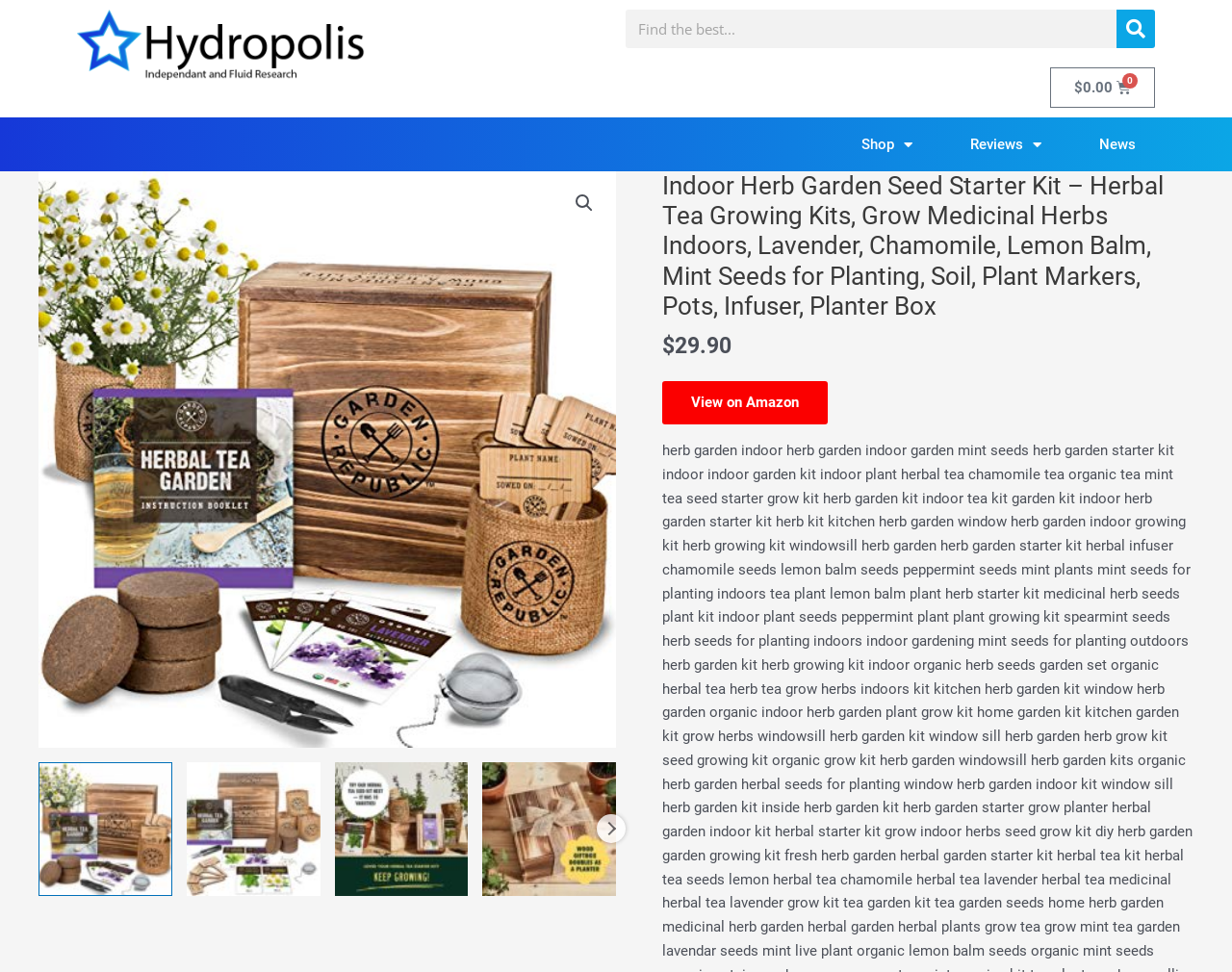Indicate the bounding box coordinates of the element that needs to be clicked to satisfy the following instruction: "Search for products". The coordinates should be four float numbers between 0 and 1, i.e., [left, top, right, bottom].

[0.508, 0.01, 0.938, 0.05]